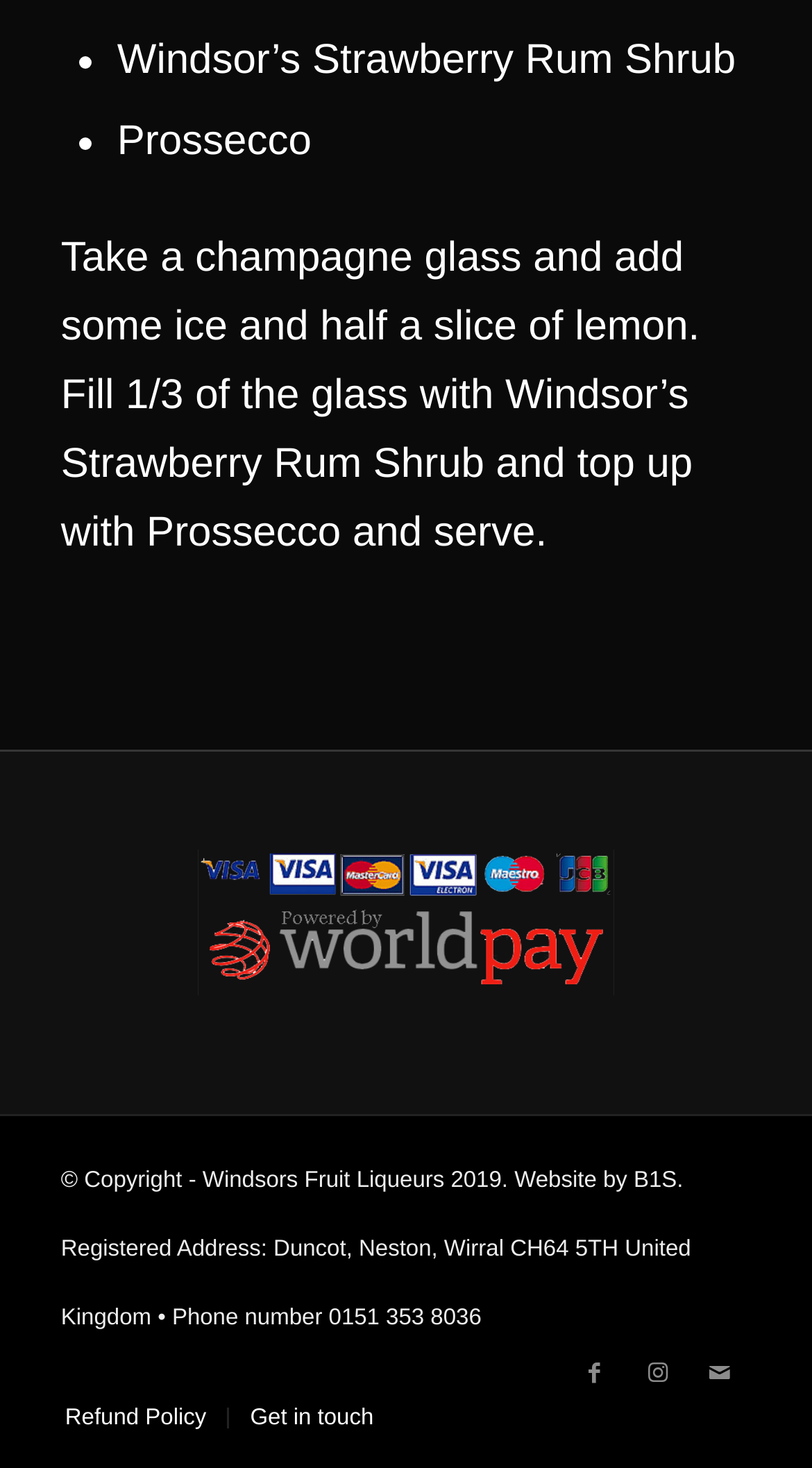What is the copyright year of the website?
Provide a detailed and well-explained answer to the question.

The copyright information is provided at the bottom of the webpage, which mentions 'Copyright - Windsors Fruit Liqueurs 2019'.